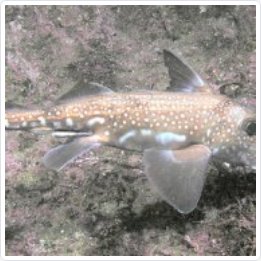Thoroughly describe what you see in the image.

The image features a Shortnose Sucker, a species of fish typically found in freshwater environments. This particular fish is characterized by its elongated body and distinctive spotted pattern, which serves as camouflage among the rocky or vegetative substrate of its habitat. The Shortnose Sucker is known for its migratory behavior, often seeking out specific spawning grounds. The vibrant coloration and patterns of this fish not only make it visually striking but also play a critical role in its survival within diverse aquatic ecosystems. This image highlights the unique features of the Shortnose Sucker, providing a glimpse into the fascinating world of freshwater fish.